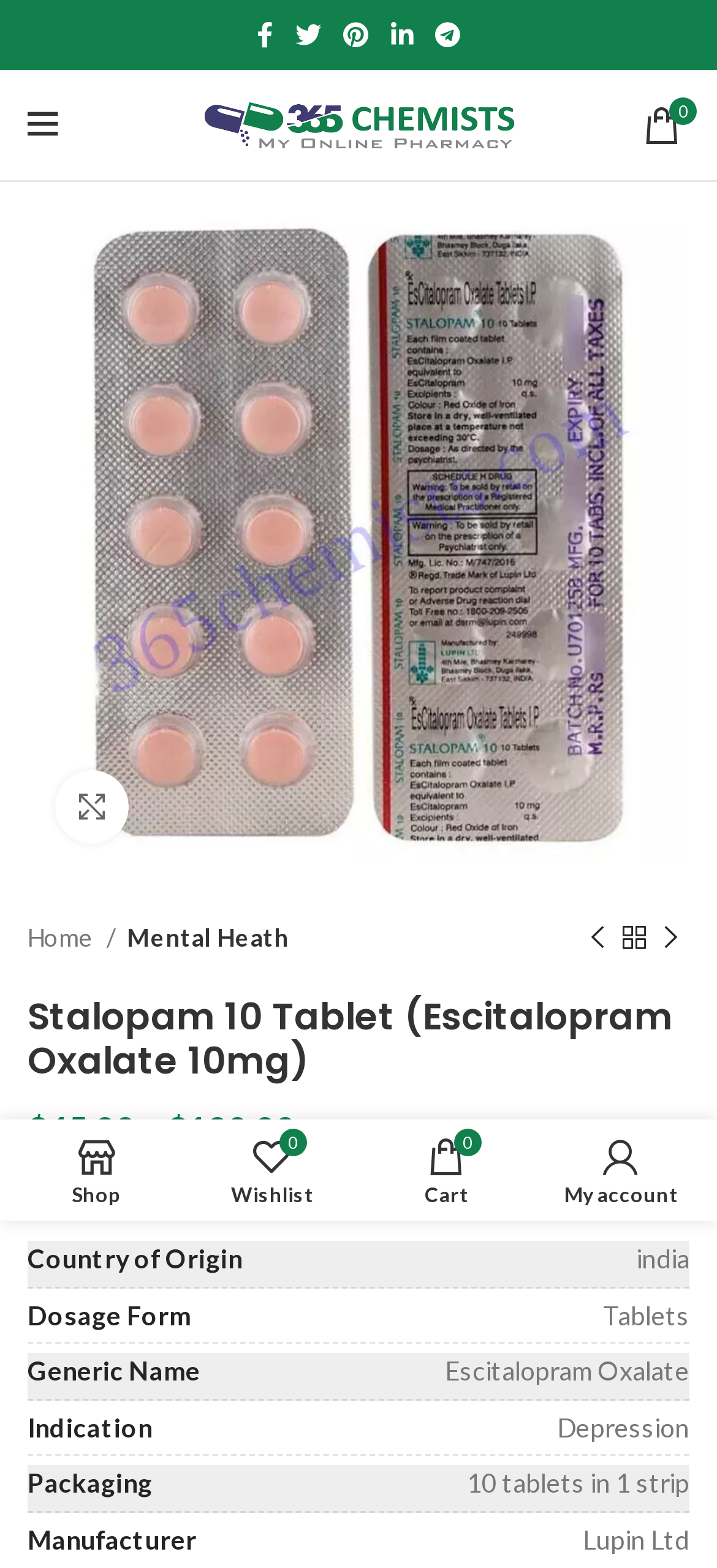Select the bounding box coordinates of the element I need to click to carry out the following instruction: "Click WORKSHOP & RETREATS".

None